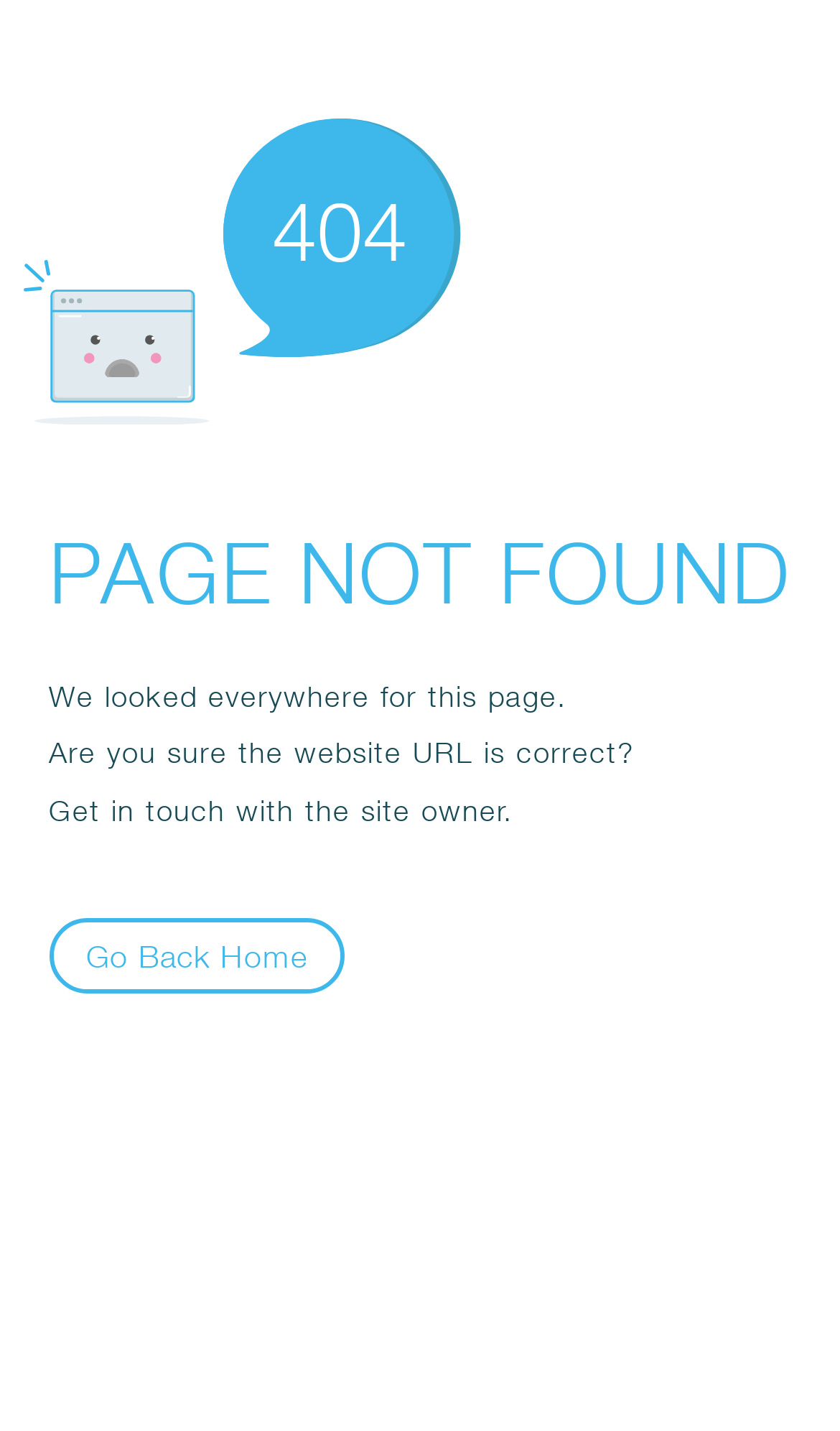Detail the features and information presented on the webpage.

The webpage displays an error message, indicating that the page was not found. At the top left of the page, there is a small icon represented by an SVG element. Below the icon, a large "404" text is prominently displayed. 

The main error message "PAGE NOT FOUND" is centered on the page, in a relatively large font size. 

Below the main error message, there are three paragraphs of text. The first paragraph reads "We looked everywhere for this page." The second paragraph asks "Are you sure the website URL is correct?" The third paragraph suggests "Get in touch with the site owner." 

At the bottom of the page, there is a button labeled "Go Back Home", which is centered and slightly below the last paragraph of text.